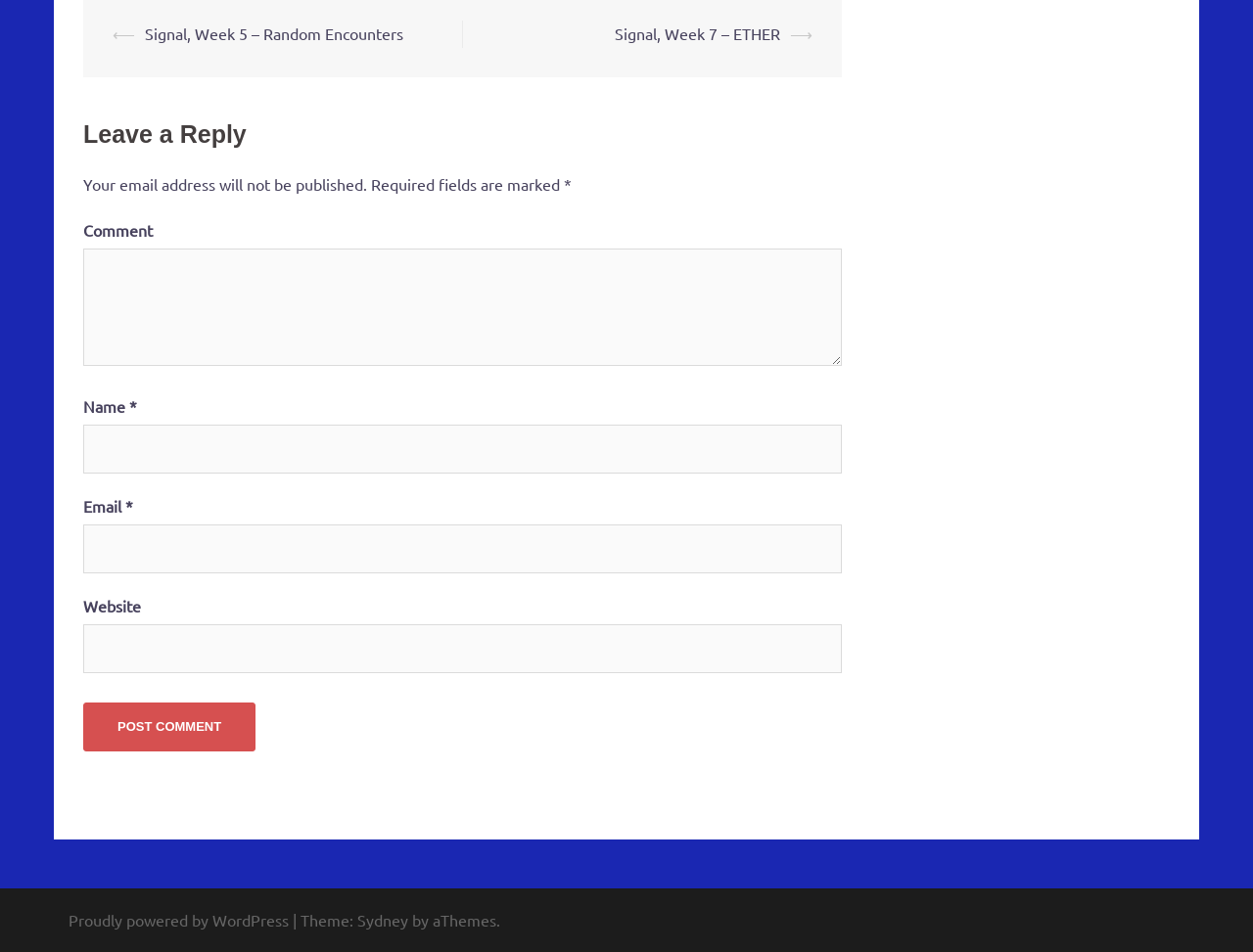Pinpoint the bounding box coordinates of the clickable area necessary to execute the following instruction: "Enter a comment". The coordinates should be given as four float numbers between 0 and 1, namely [left, top, right, bottom].

[0.066, 0.262, 0.672, 0.385]